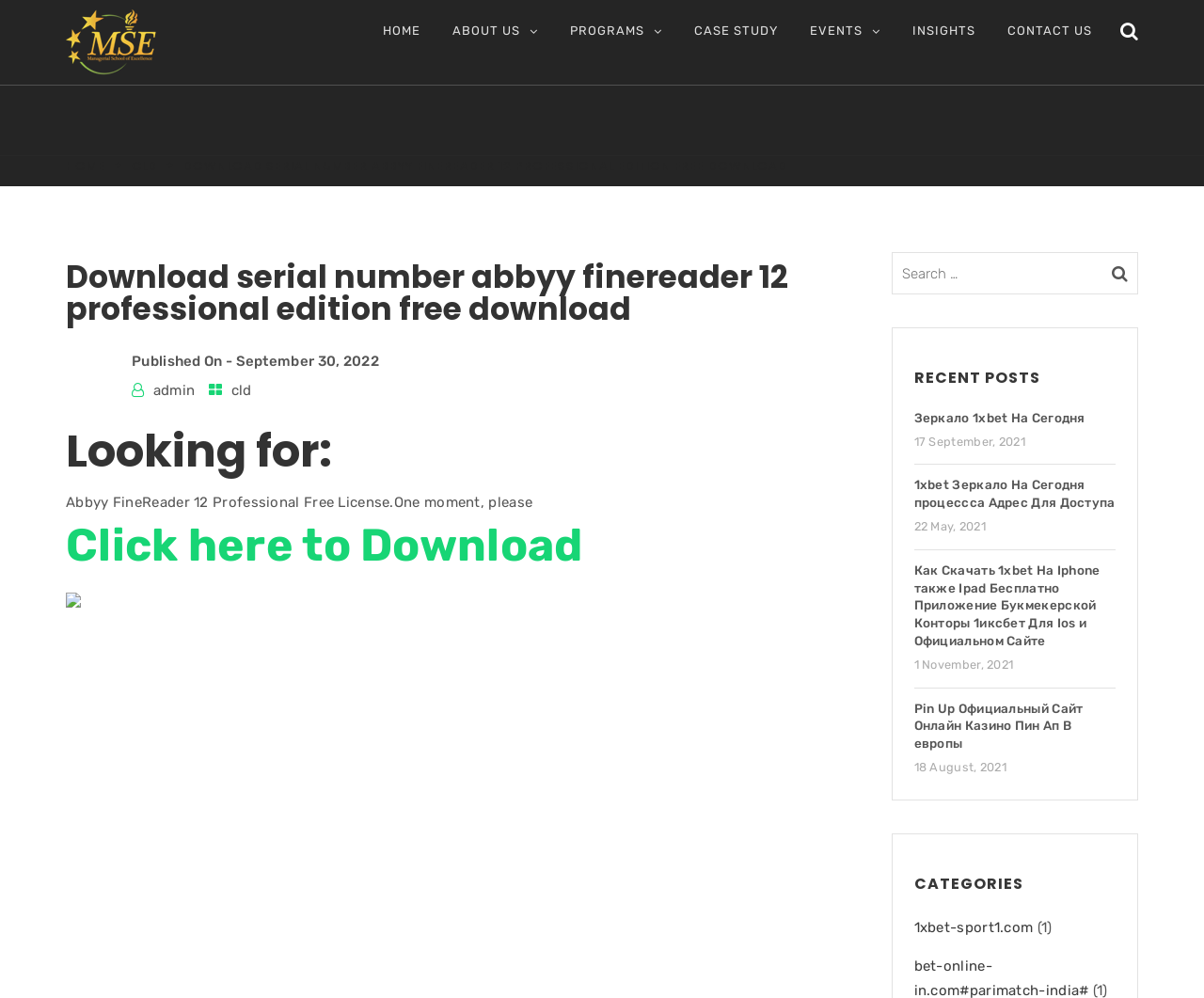Please extract and provide the main headline of the webpage.

Download serial number abbyy finereader 12 professional edition free download